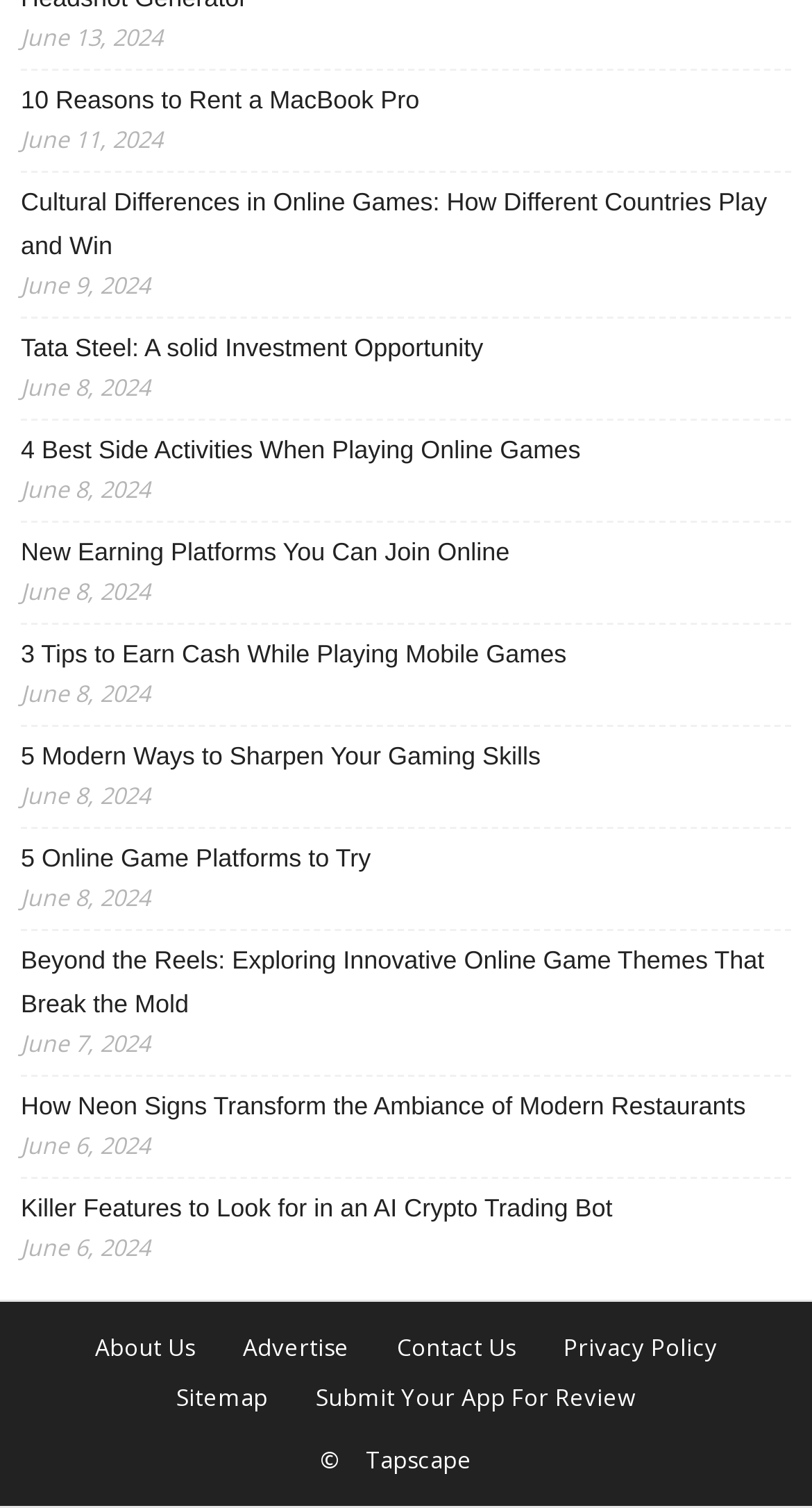Determine the coordinates of the bounding box for the clickable area needed to execute this instruction: "Read about 10 Reasons to Rent a MacBook Pro".

[0.026, 0.05, 0.974, 0.079]